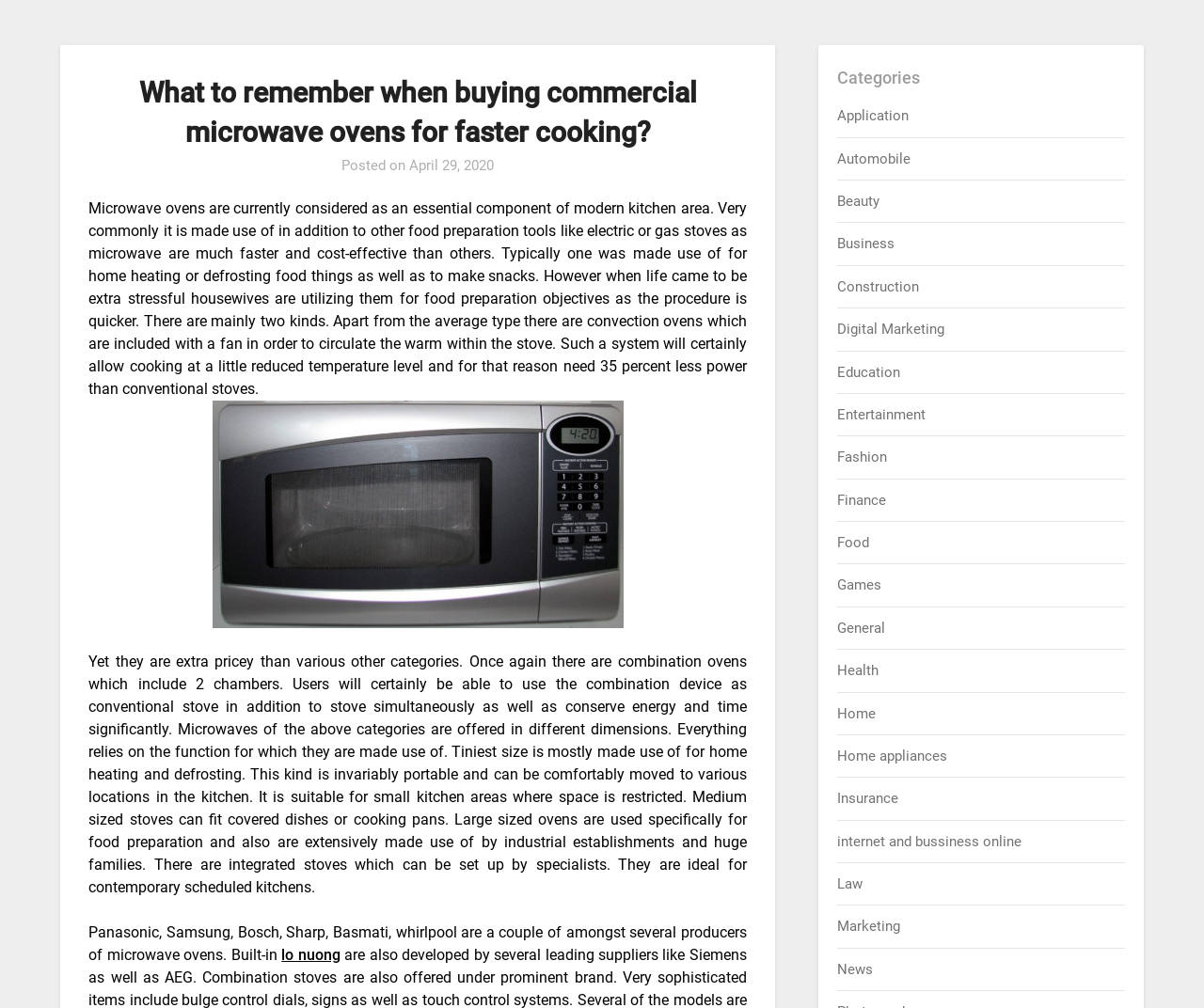What is the main topic of this webpage?
Please respond to the question with a detailed and thorough explanation.

Based on the content of the webpage, it appears to be discussing commercial microwave ovens, their types, and their uses. The text mentions different categories of microwave ovens, their sizes, and their applications.